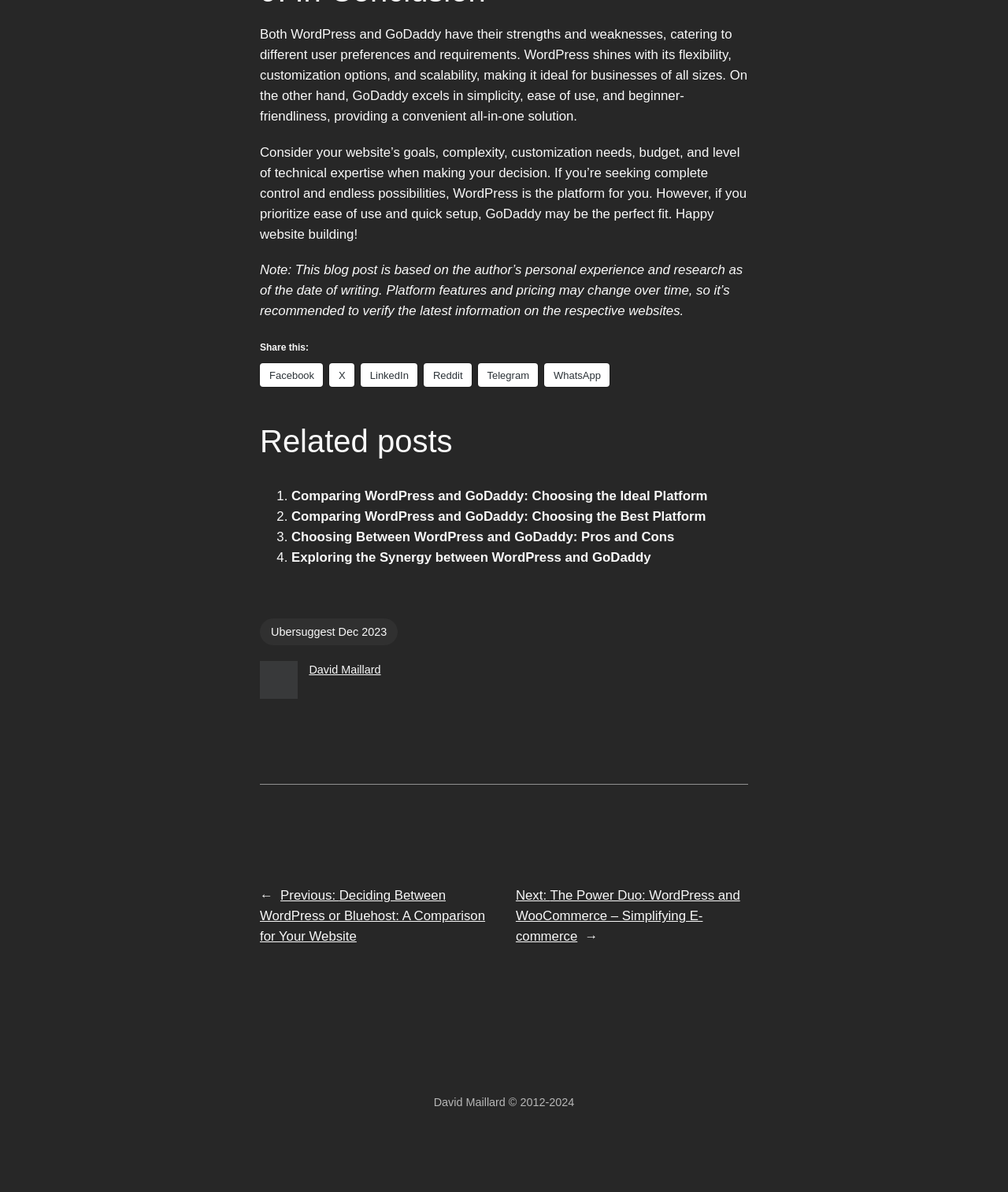Please analyze the image and provide a thorough answer to the question:
What is the title of the first related post?

The first related post, indicated by element [733], has the title 'Comparing WordPress and GoDaddy: Choosing the Ideal Platform', which is a link to another blog post.